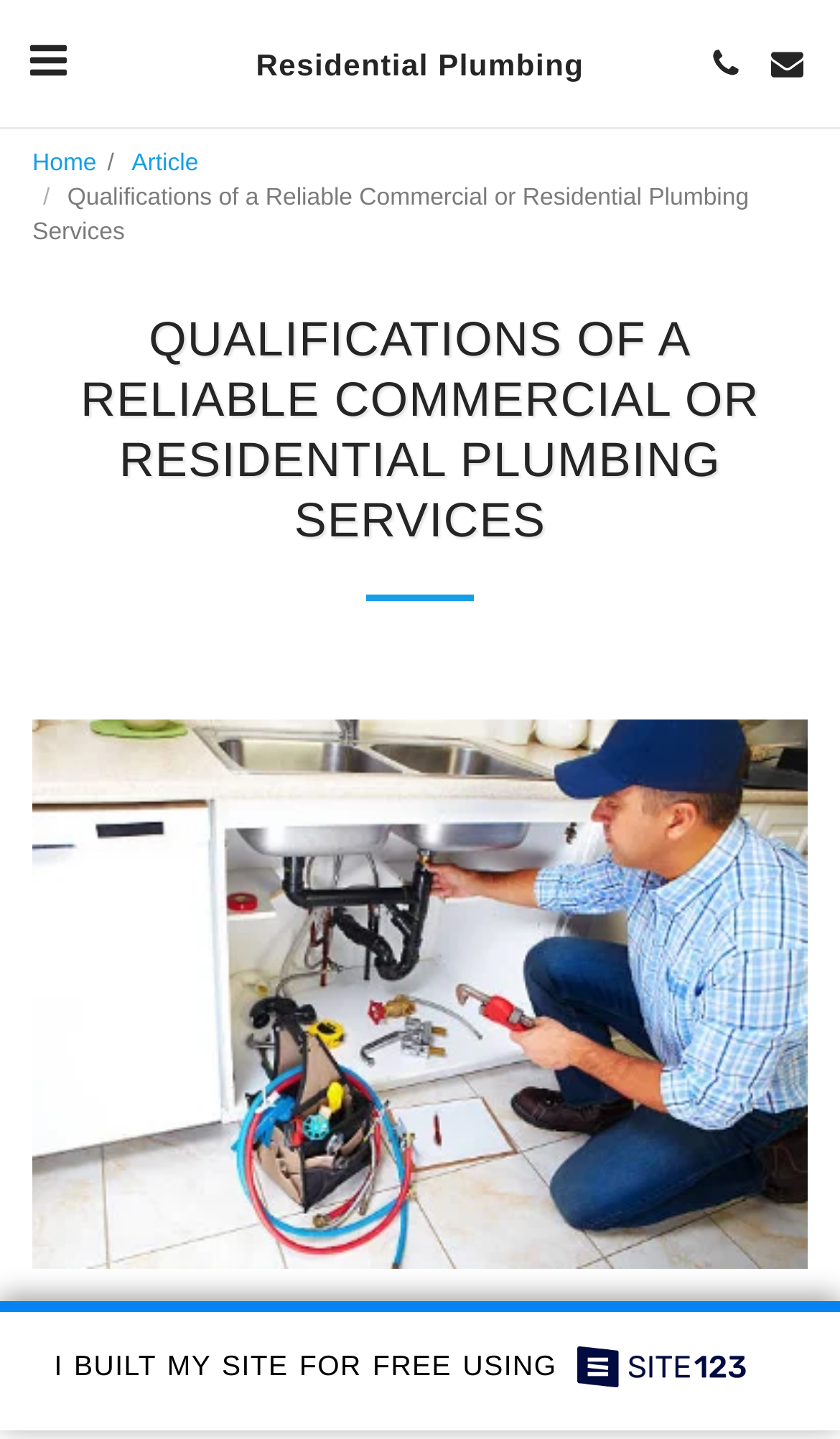Extract the bounding box for the UI element that matches this description: "Residential Plumbing".

[0.266, 0.0, 0.734, 0.088]